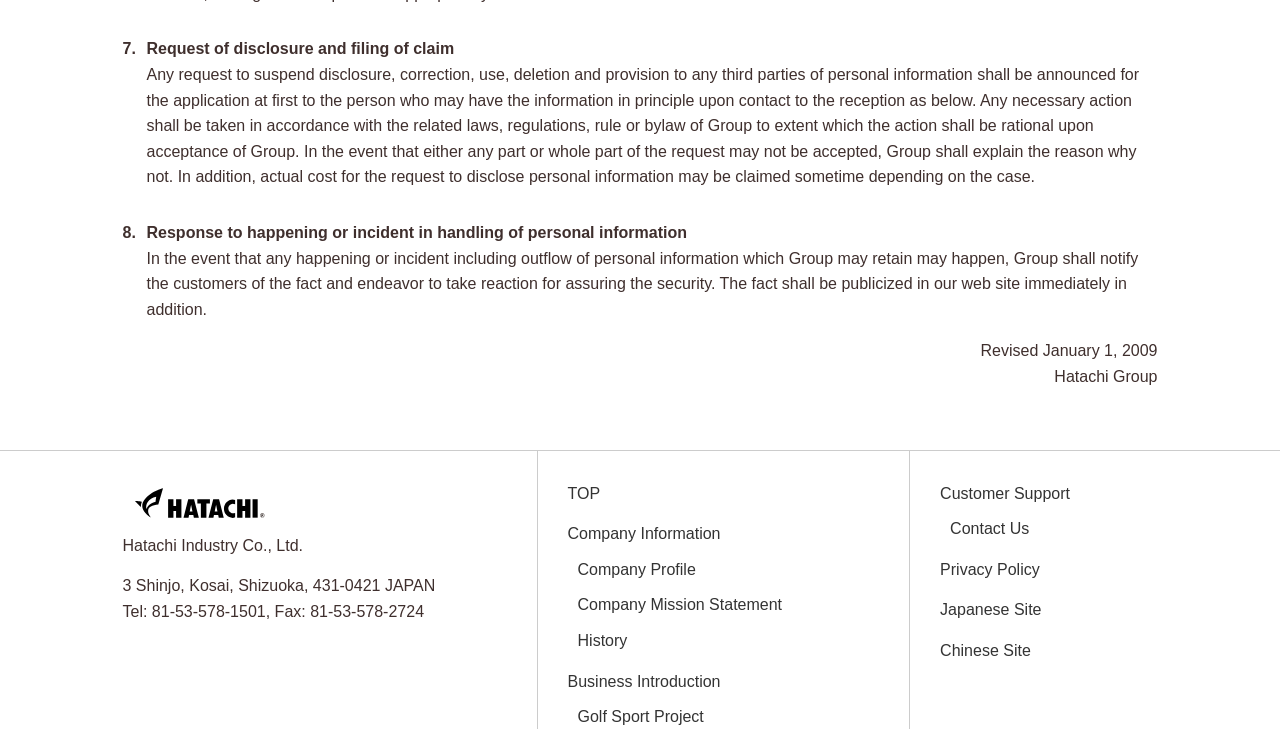Locate the bounding box coordinates of the area you need to click to fulfill this instruction: 'Click on TOP'. The coordinates must be in the form of four float numbers ranging from 0 to 1: [left, top, right, bottom].

[0.443, 0.659, 0.687, 0.694]